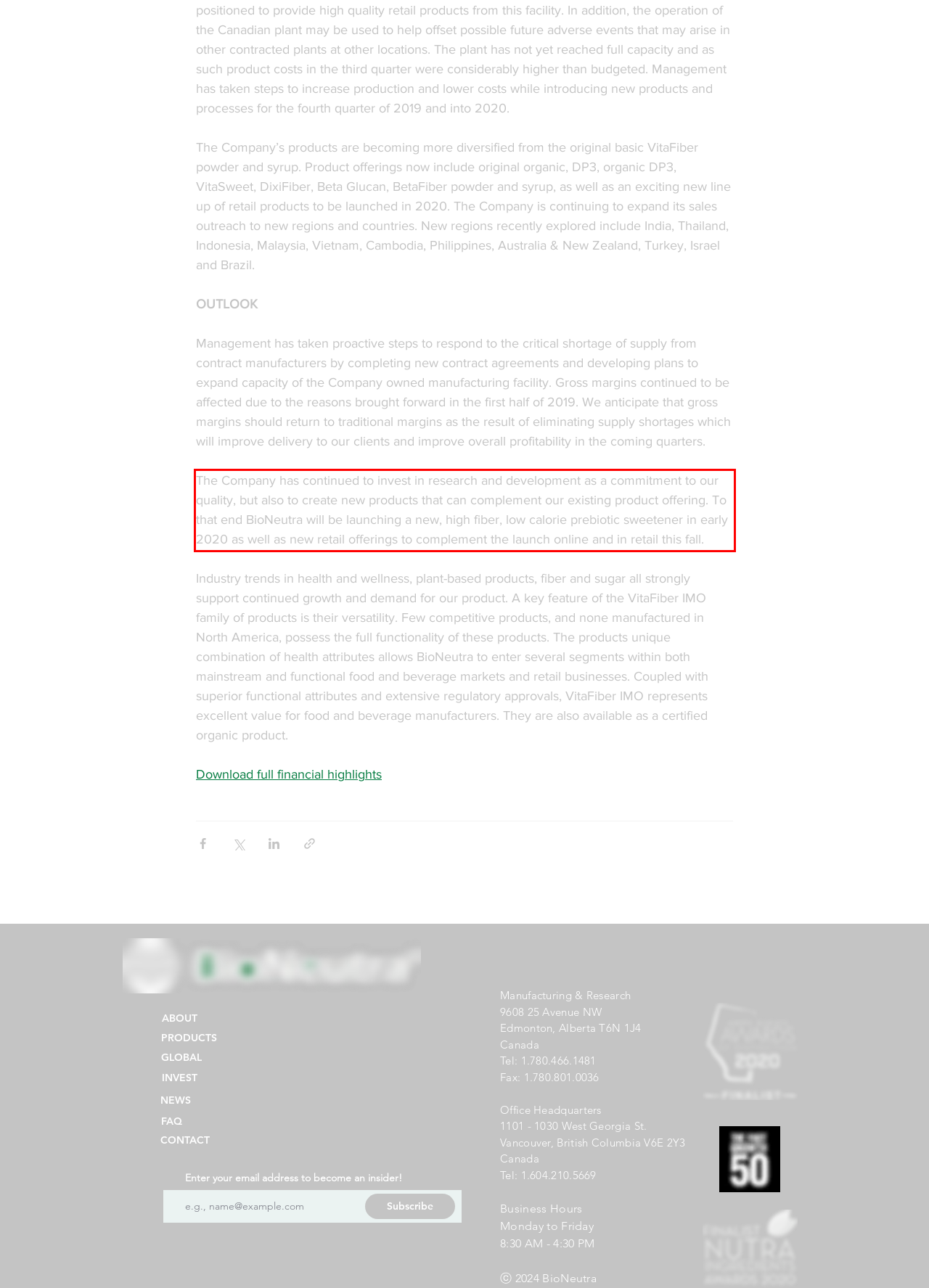Please look at the screenshot provided and find the red bounding box. Extract the text content contained within this bounding box.

The Company has continued to invest in research and development as a commitment to our quality, but also to create new products that can complement our existing product offering. To that end BioNeutra will be launching a new, high fiber, low calorie prebiotic sweetener in early 2020 as well as new retail offerings to complement the launch online and in retail this fall.